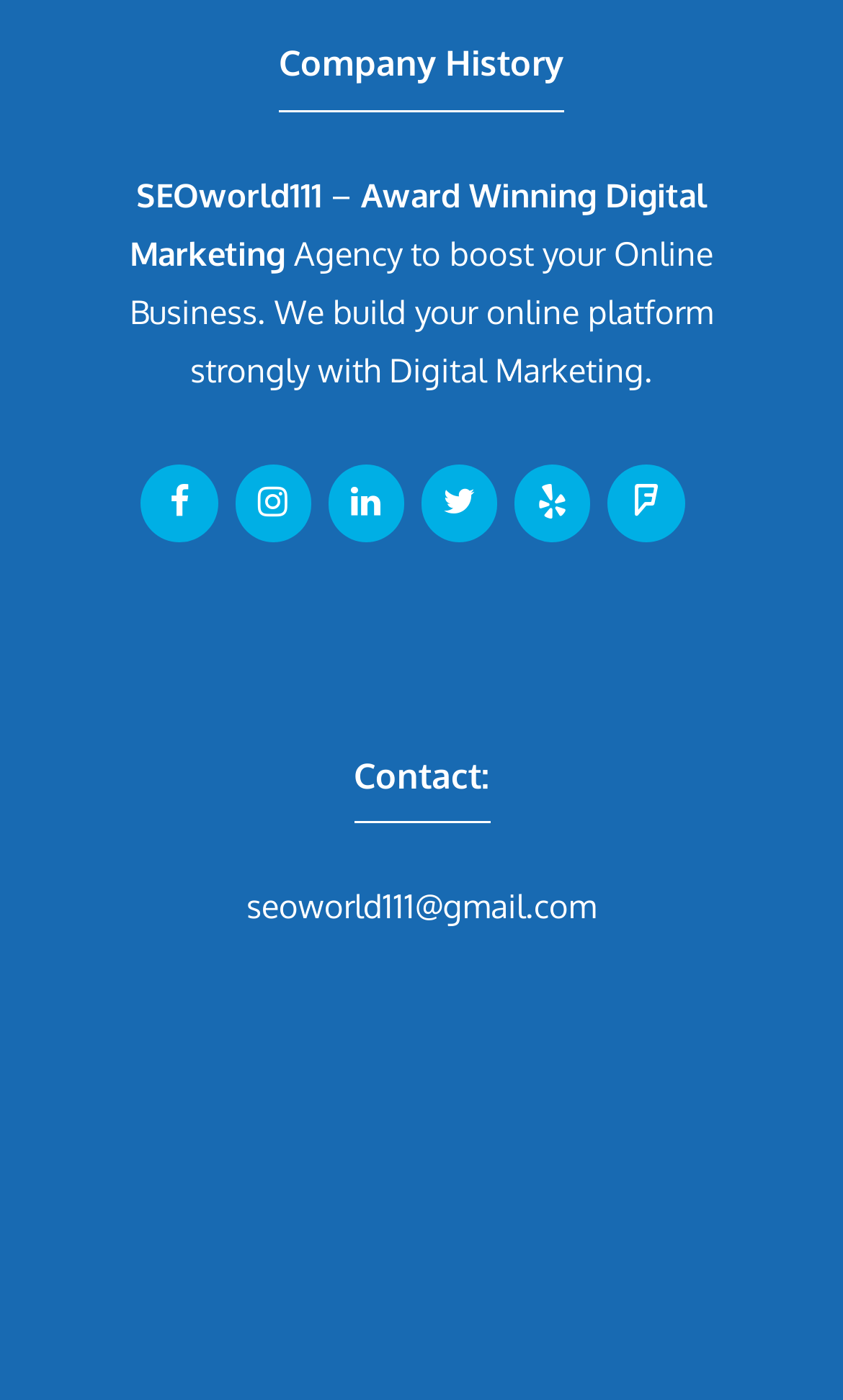What is the email address for contact?
From the details in the image, answer the question comprehensively.

The email address can be found in the link element with the text 'seoworld111@gmail.com' located in the complementary element with the bounding box coordinates [0.103, 0.523, 0.897, 0.669], which is likely to be the contact information for the company.